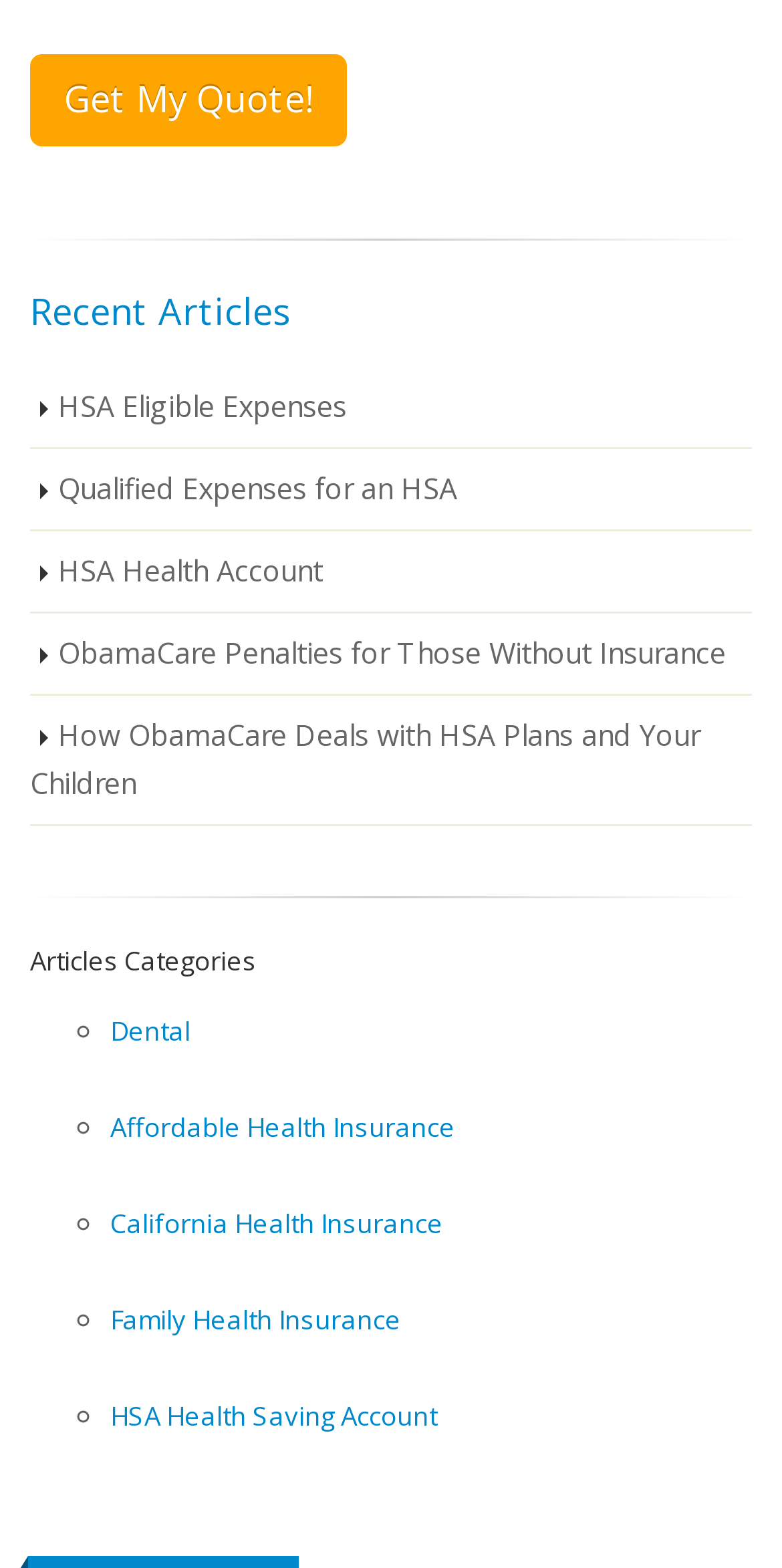Determine the bounding box coordinates for the region that must be clicked to execute the following instruction: "Learn about ObamaCare penalties".

[0.038, 0.391, 0.962, 0.444]